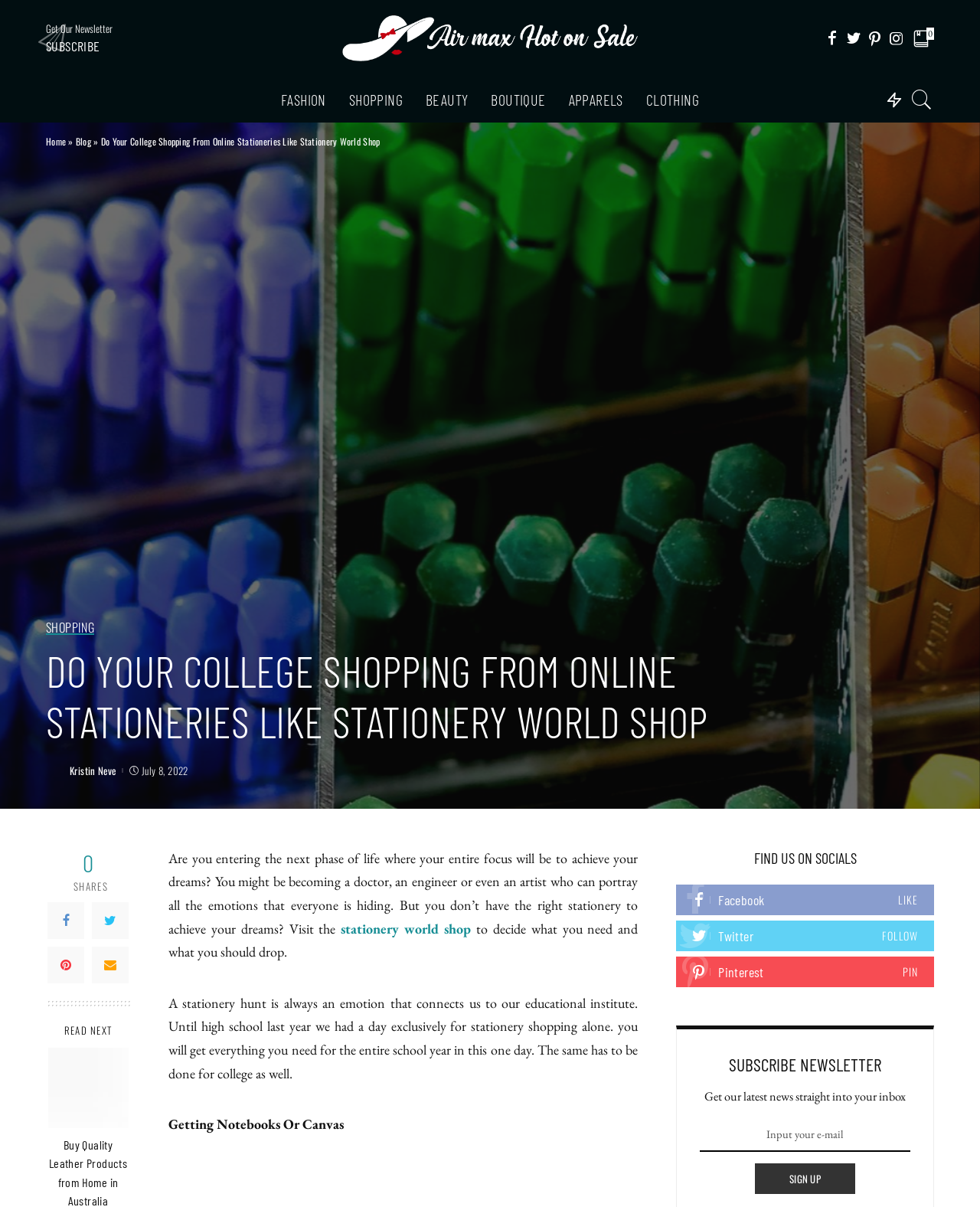Please identify the bounding box coordinates of the element I should click to complete this instruction: 'Click the phone number to call'. The coordinates should be given as four float numbers between 0 and 1, like this: [left, top, right, bottom].

None